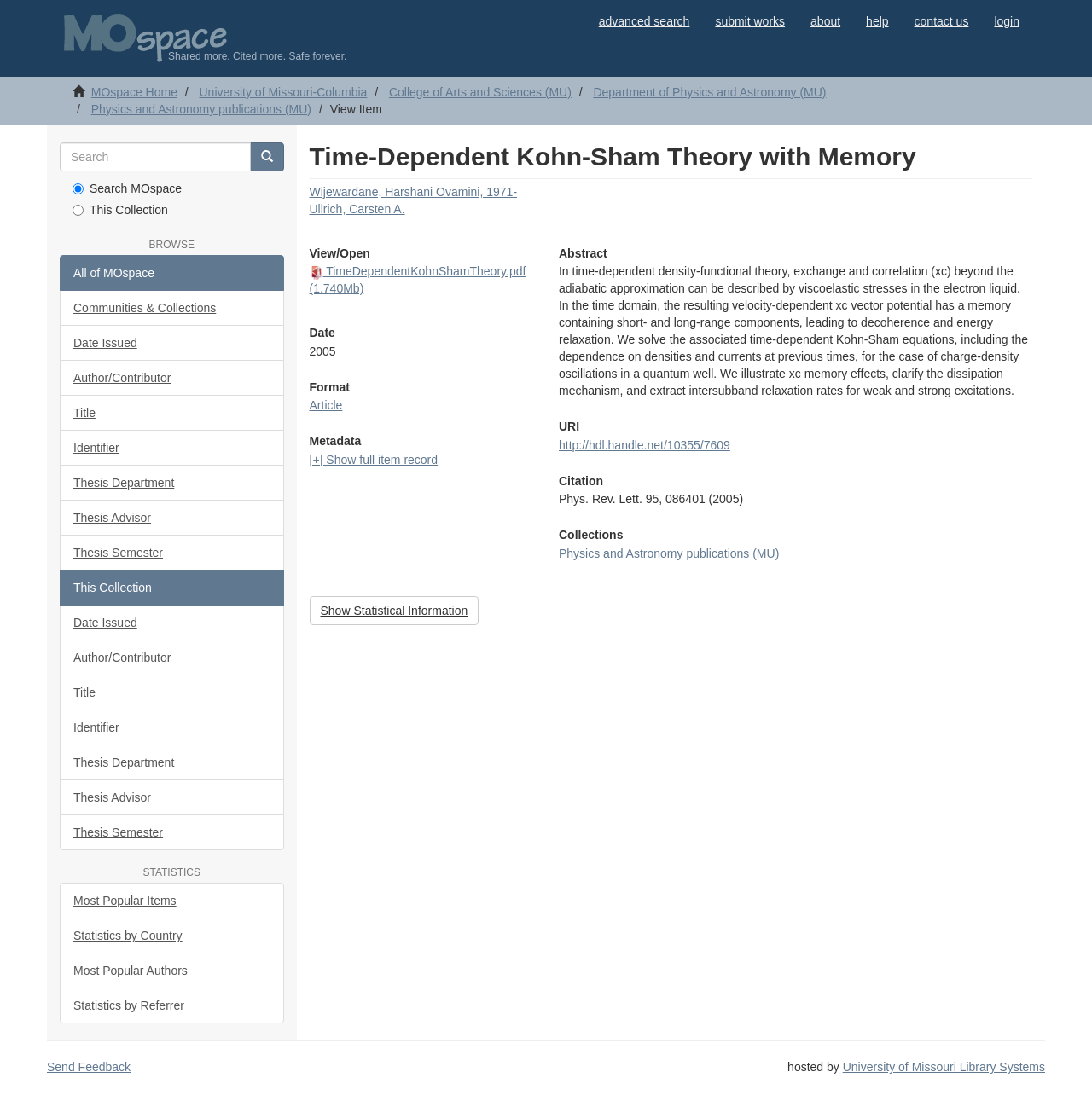Please find the bounding box coordinates of the element that must be clicked to perform the given instruction: "browse all of MOspace". The coordinates should be four float numbers from 0 to 1, i.e., [left, top, right, bottom].

[0.067, 0.242, 0.141, 0.254]